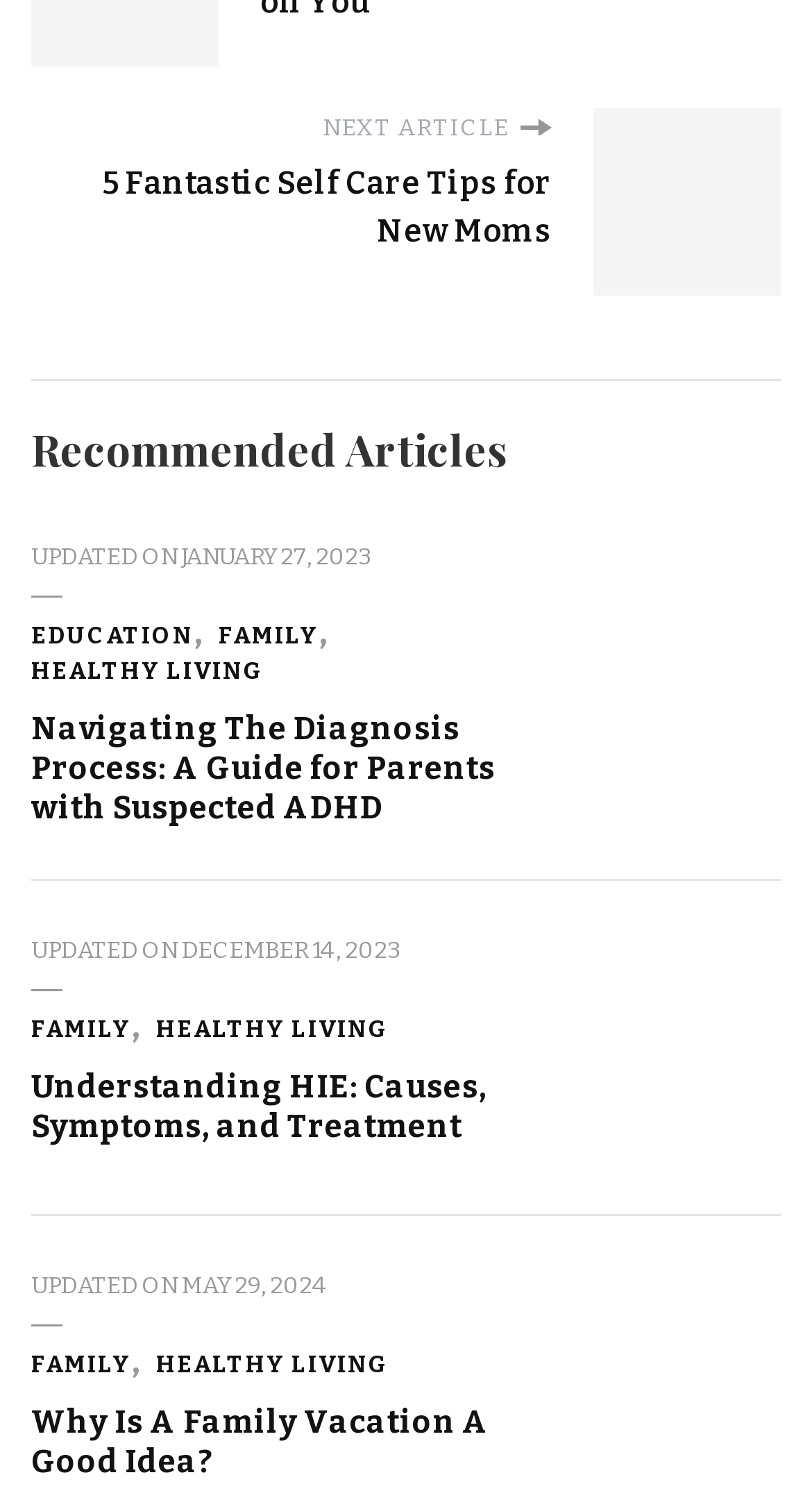What is the topic of the first recommended article?
Please give a detailed and elaborate explanation in response to the question.

The first recommended article is identified by the heading 'NEXT ARTICLE 5 Fantastic Self Care Tips for New Moms' and the image with the description 'Looking after your wellbeing will ensure you enjoy life with a newborn baby. Check out our self care tips for new moms with wonderful practical advice today.'